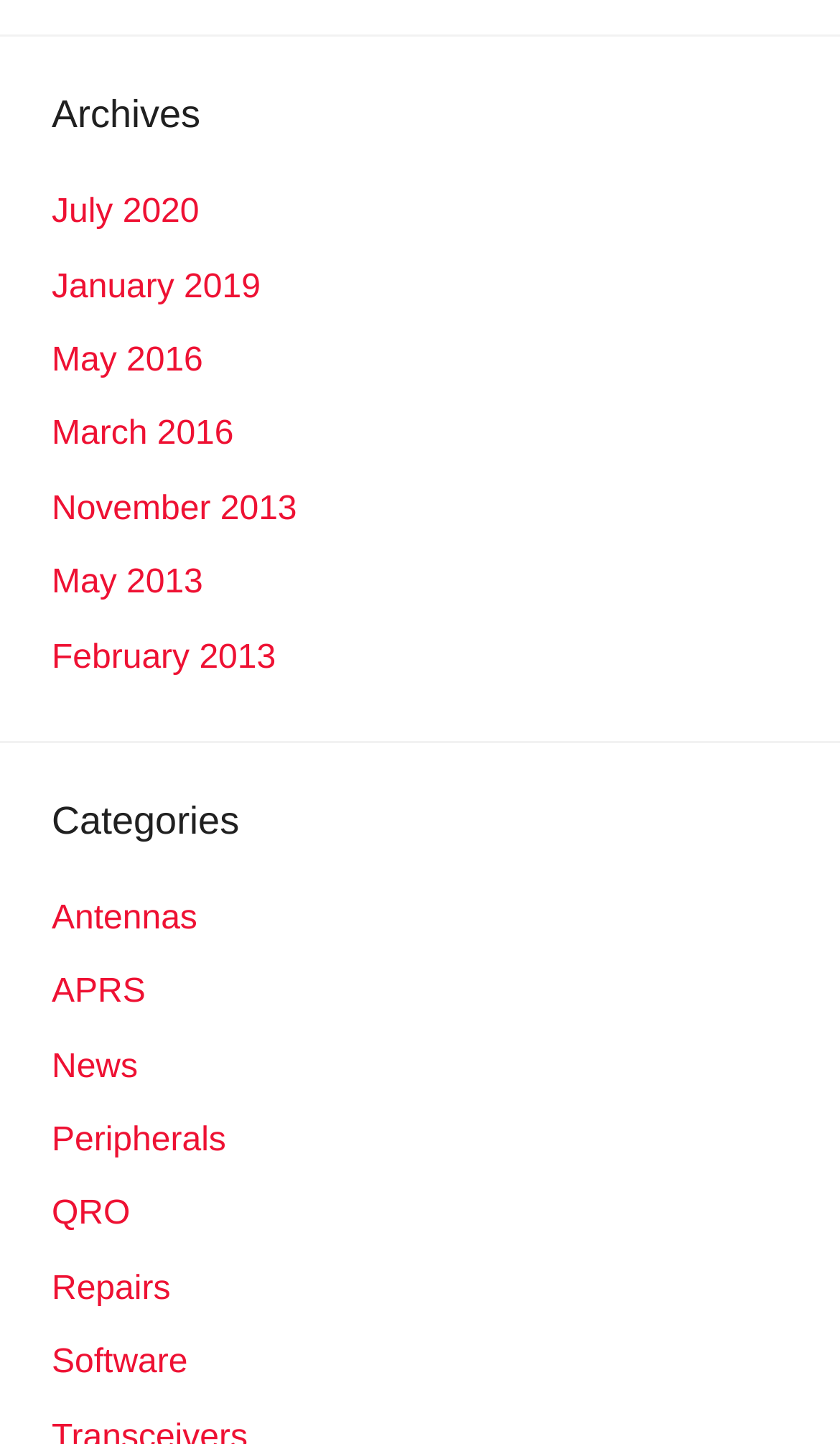Identify the bounding box coordinates of the section to be clicked to complete the task described by the following instruction: "view archives for July 2020". The coordinates should be four float numbers between 0 and 1, formatted as [left, top, right, bottom].

[0.062, 0.135, 0.237, 0.16]